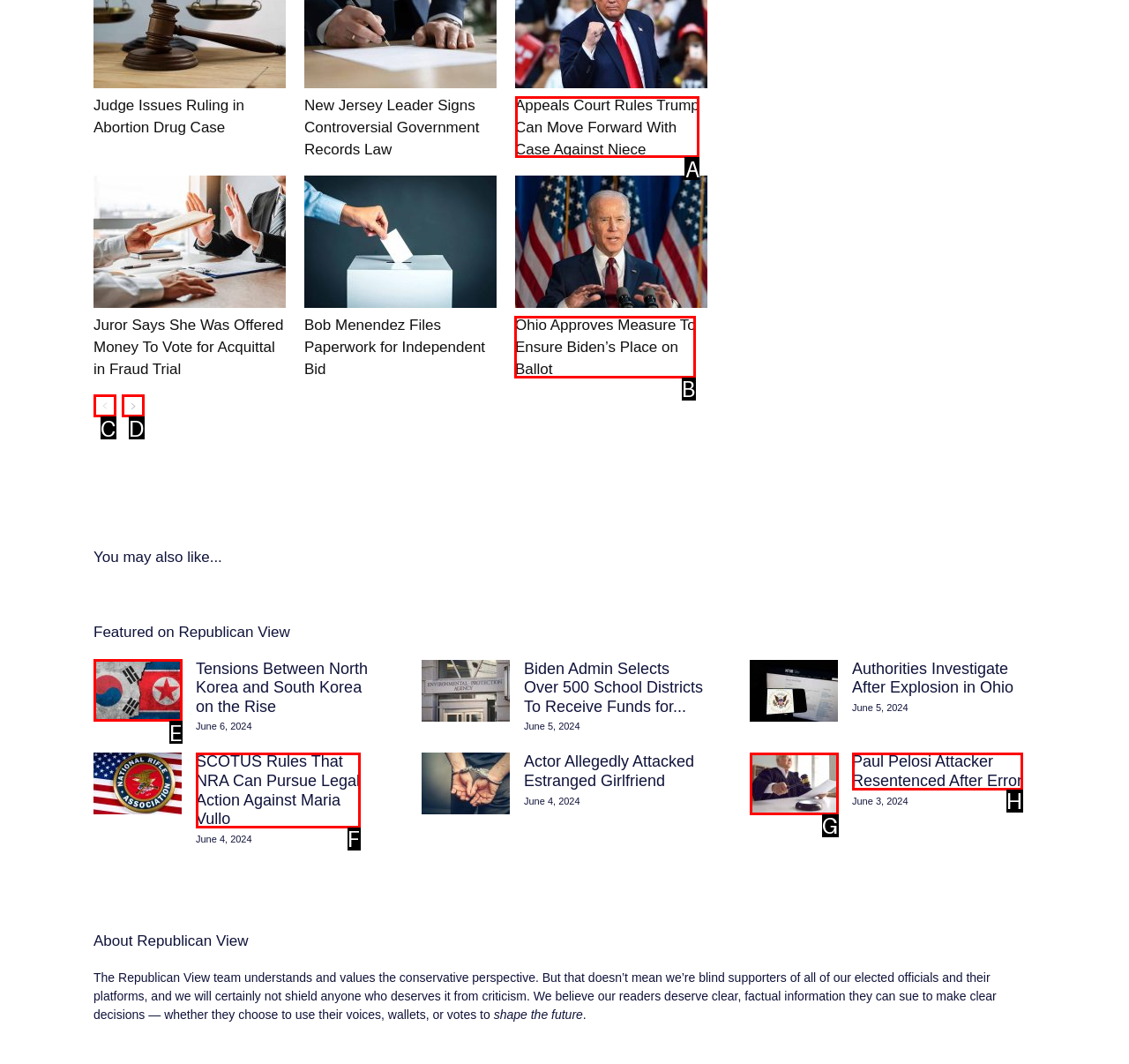Indicate which UI element needs to be clicked to fulfill the task: read about Ohio Approves Measure To Ensure Biden's Place on Ballot
Answer with the letter of the chosen option from the available choices directly.

B